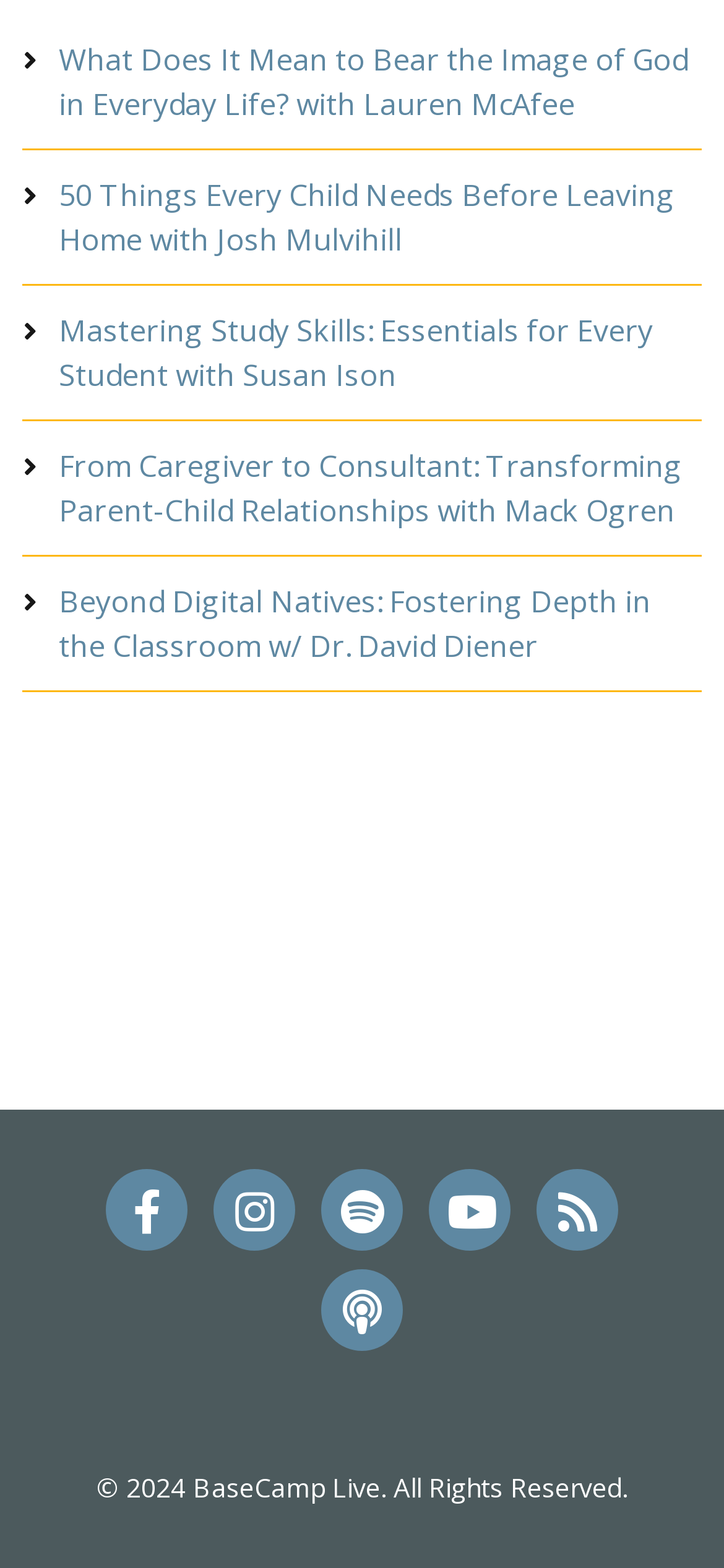Can you specify the bounding box coordinates for the region that should be clicked to fulfill this instruction: "view the article about fostering depth in the classroom".

[0.081, 0.37, 0.899, 0.424]